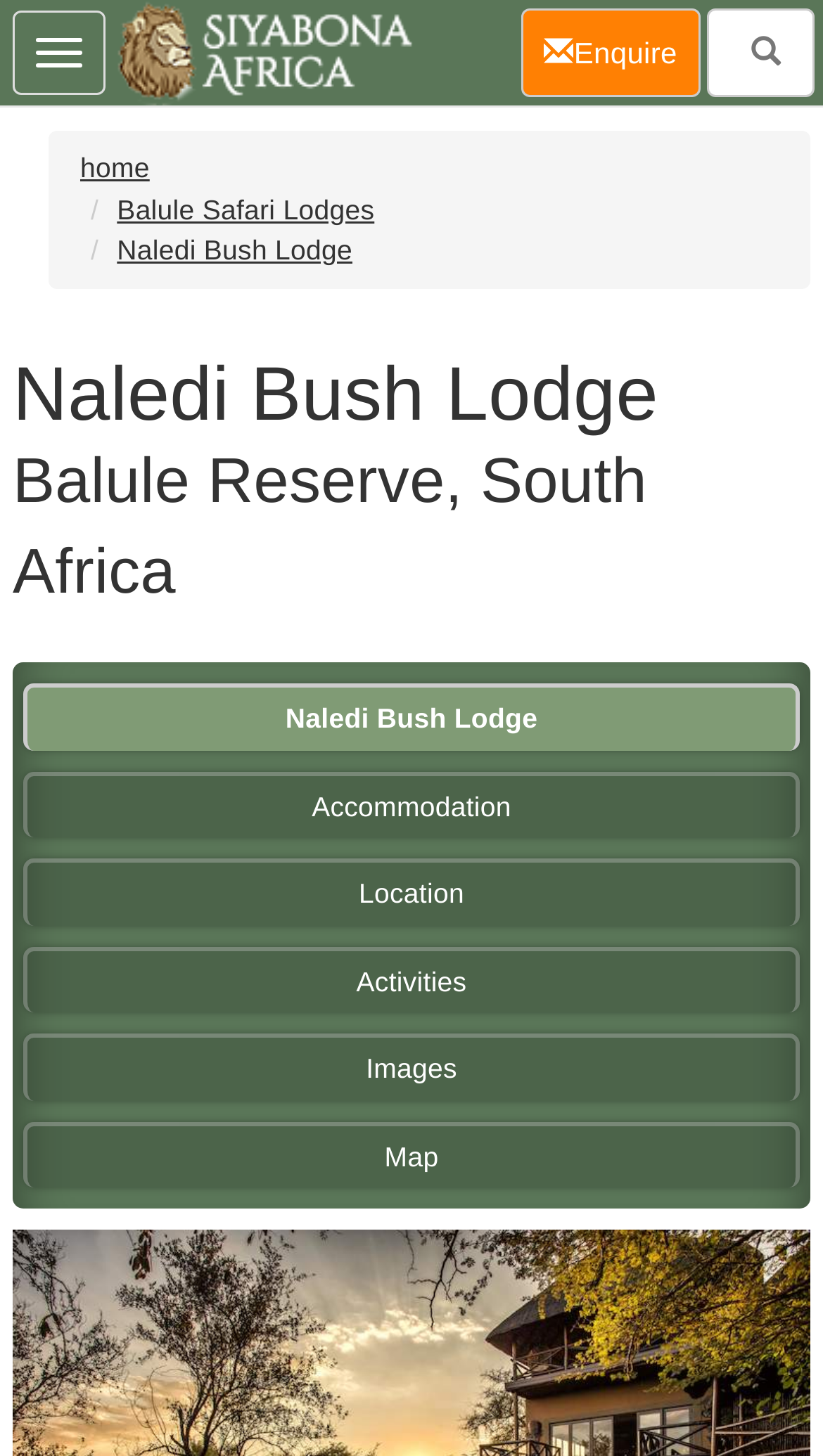Locate the bounding box coordinates of the clickable area needed to fulfill the instruction: "make an enquiry".

[0.633, 0.005, 0.851, 0.066]